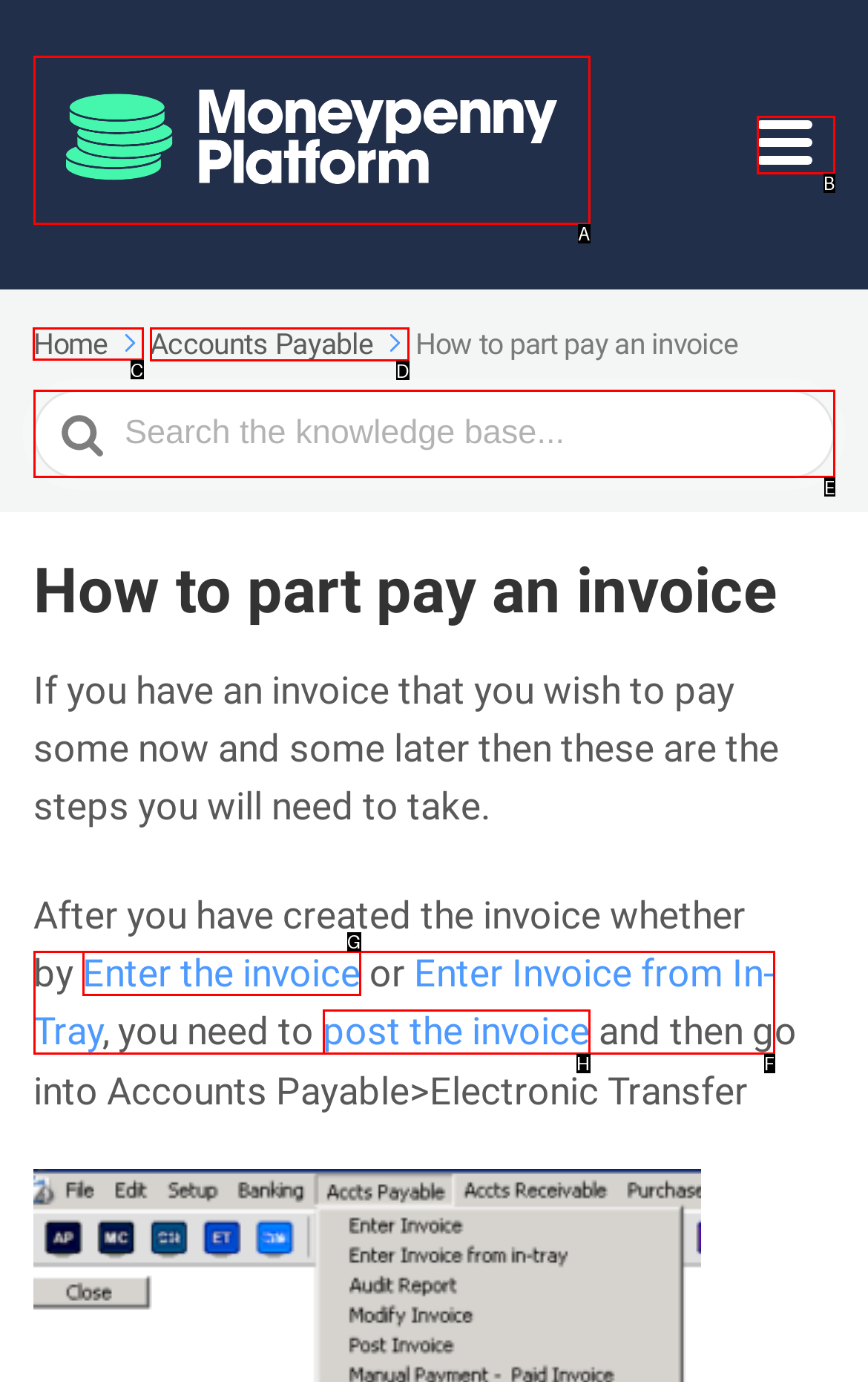Determine the letter of the UI element that you need to click to perform the task: Click the 'Home' link.
Provide your answer with the appropriate option's letter.

C